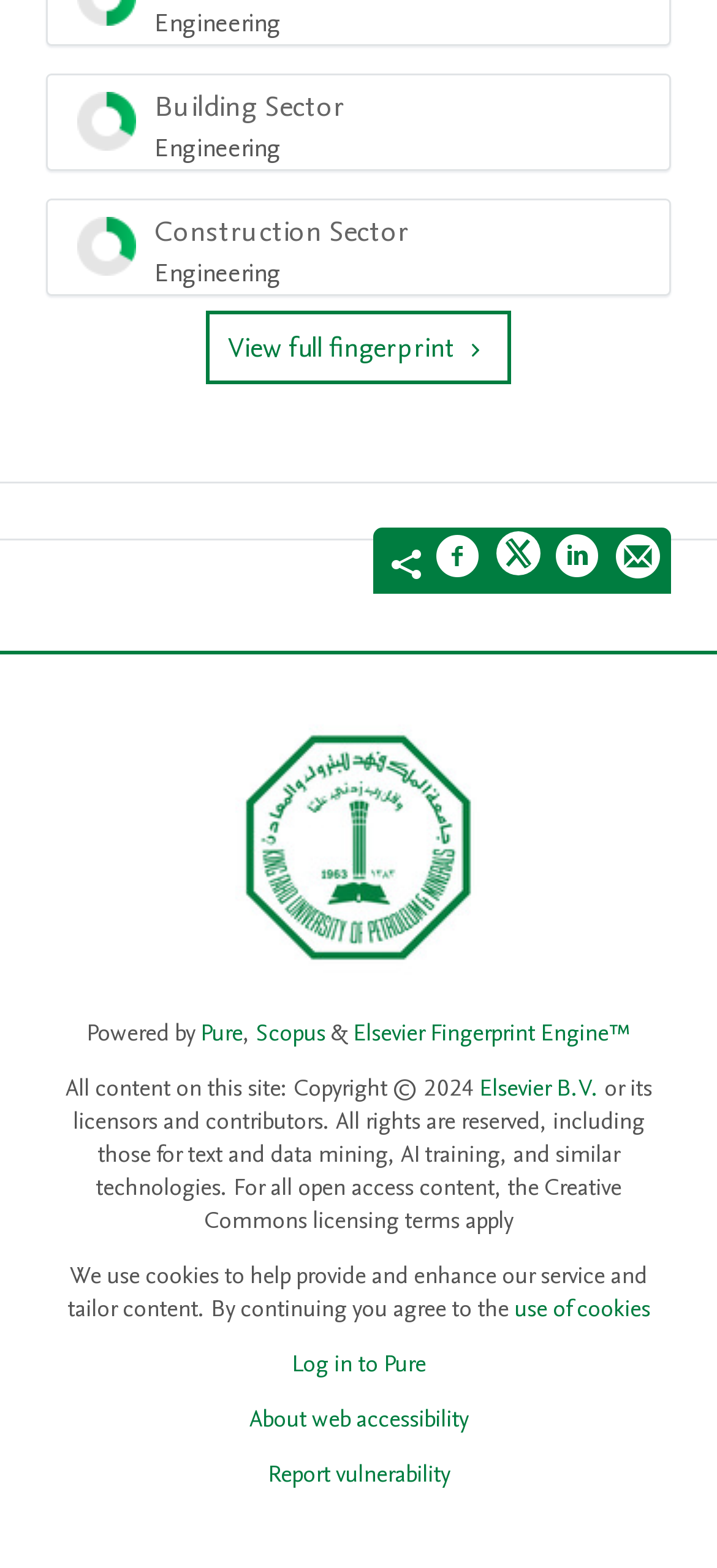What are the social media platforms available for sharing?
Based on the image, give a concise answer in the form of a single word or short phrase.

Facebook, Twitter, LinkedIn